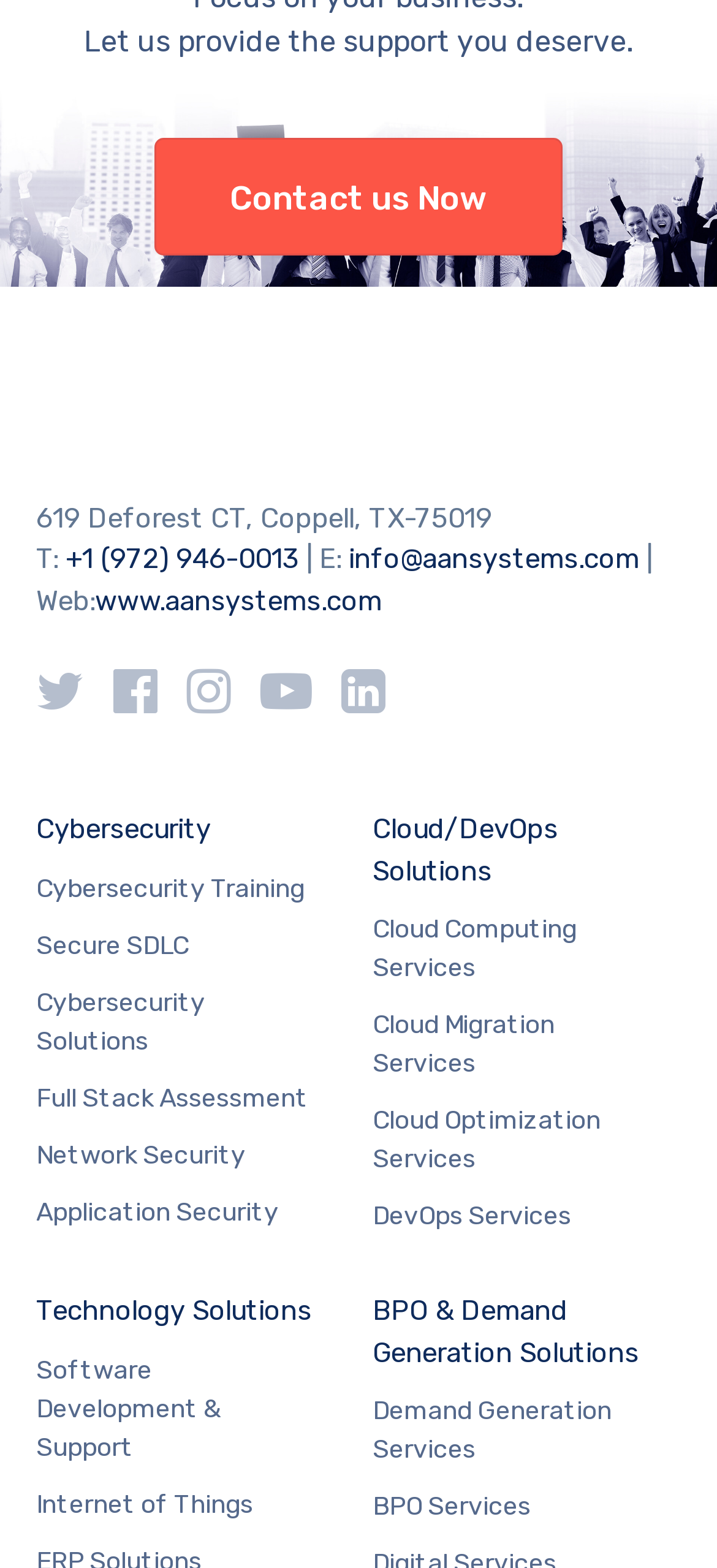Determine the bounding box coordinates for the element that should be clicked to follow this instruction: "Learn about Cybersecurity". The coordinates should be given as four float numbers between 0 and 1, in the format [left, top, right, bottom].

[0.05, 0.516, 0.294, 0.543]